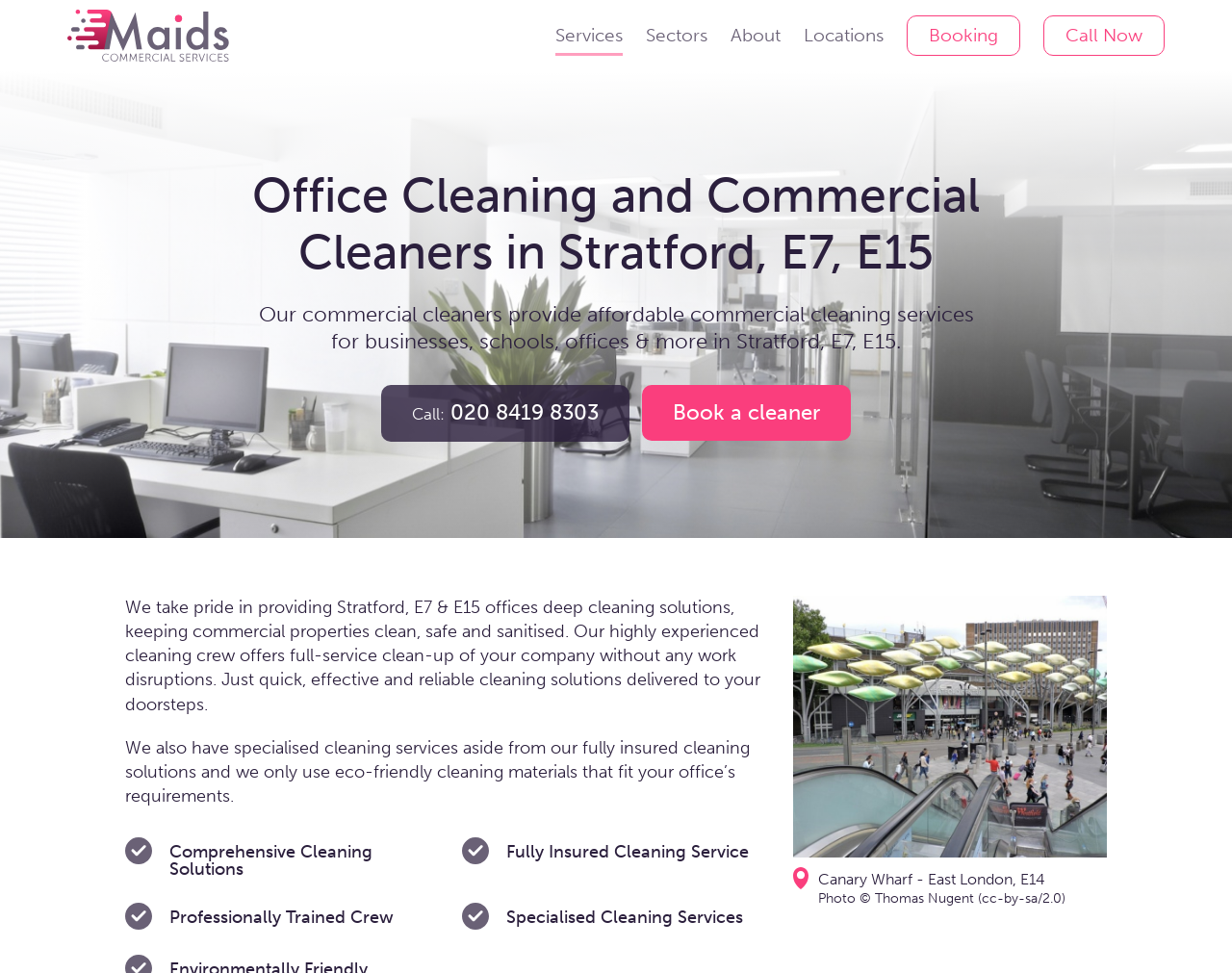What is the phone number to call for booking? Based on the screenshot, please respond with a single word or phrase.

020 8419 8303